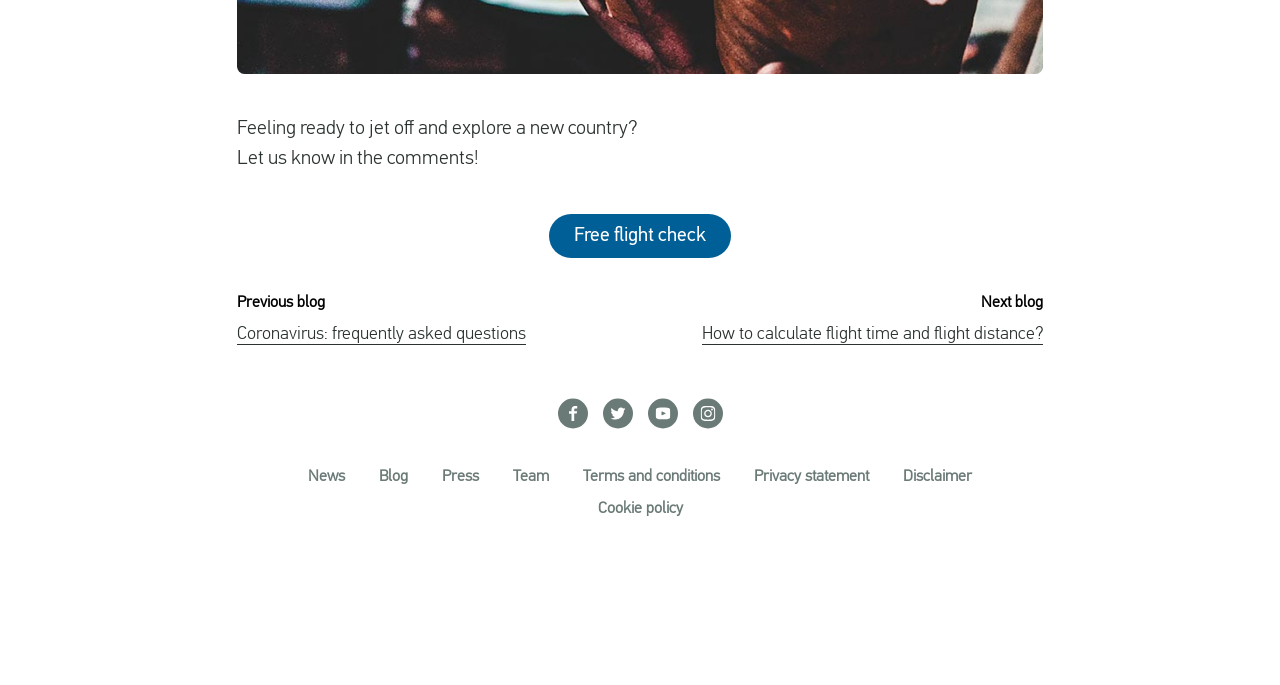Identify the bounding box coordinates of the clickable section necessary to follow the following instruction: "Check for free flight". The coordinates should be presented as four float numbers from 0 to 1, i.e., [left, top, right, bottom].

[0.429, 0.313, 0.571, 0.377]